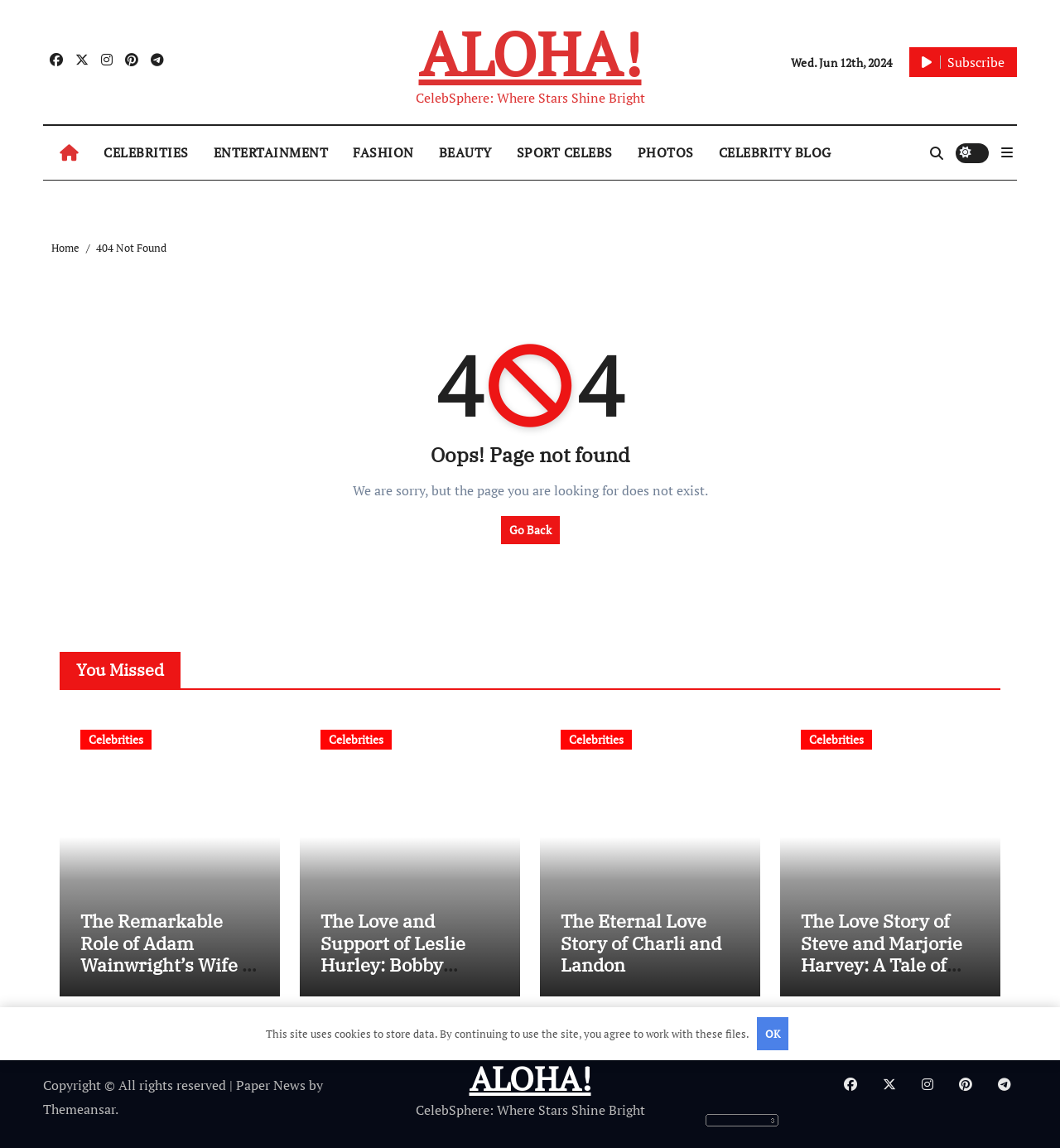Specify the bounding box coordinates of the area to click in order to execute this command: 'Subscribe to the newsletter'. The coordinates should consist of four float numbers ranging from 0 to 1, and should be formatted as [left, top, right, bottom].

[0.858, 0.041, 0.959, 0.067]